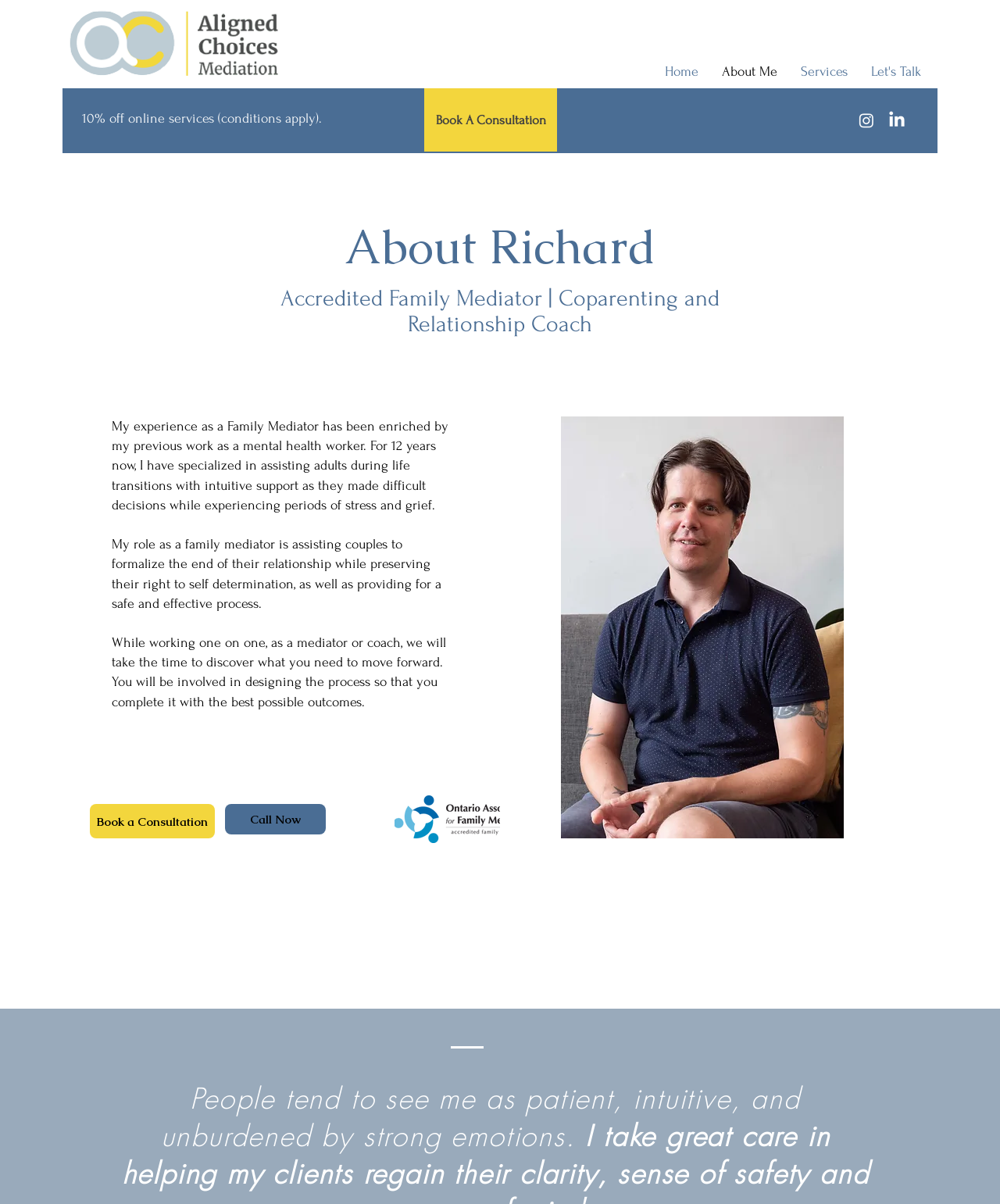What is the discount offered on online services? Look at the image and give a one-word or short phrase answer.

10% off